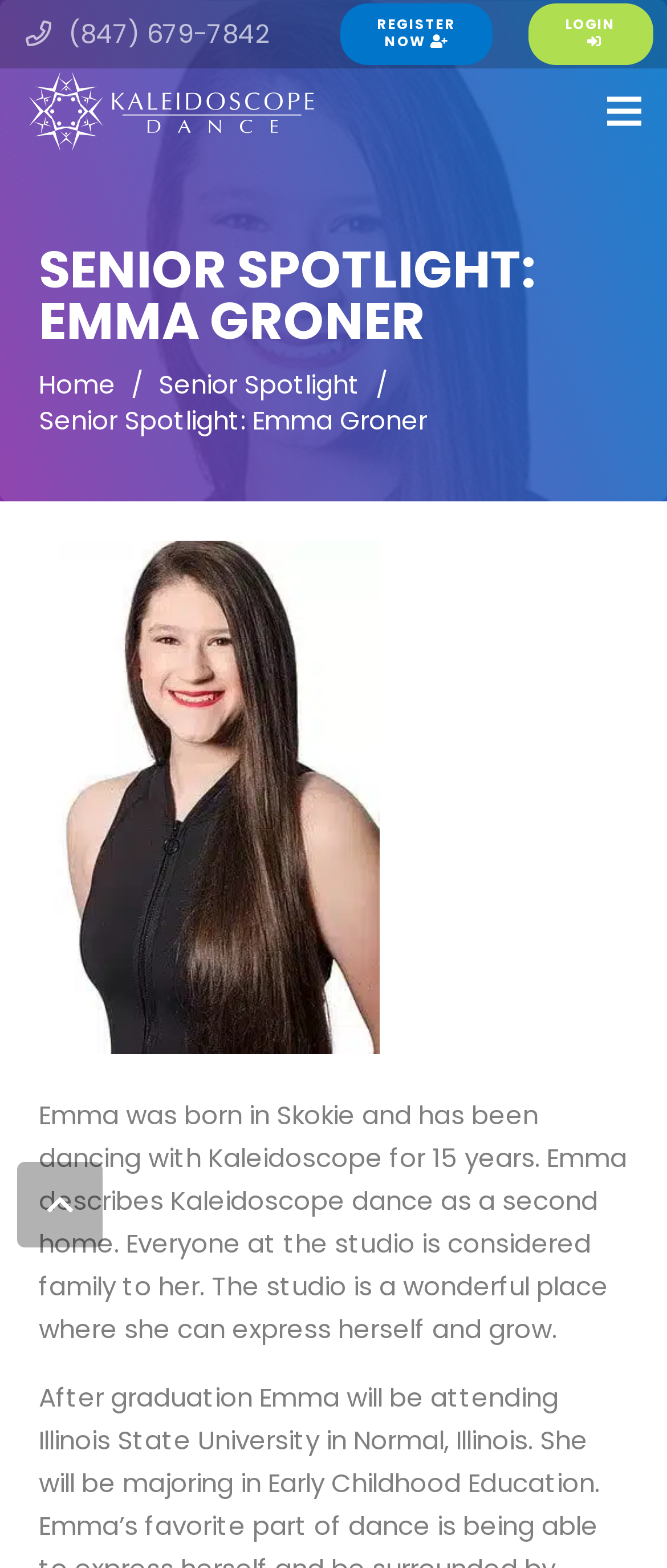Indicate the bounding box coordinates of the element that needs to be clicked to satisfy the following instruction: "Log in". The coordinates should be four float numbers between 0 and 1, i.e., [left, top, right, bottom].

[0.793, 0.003, 0.978, 0.041]